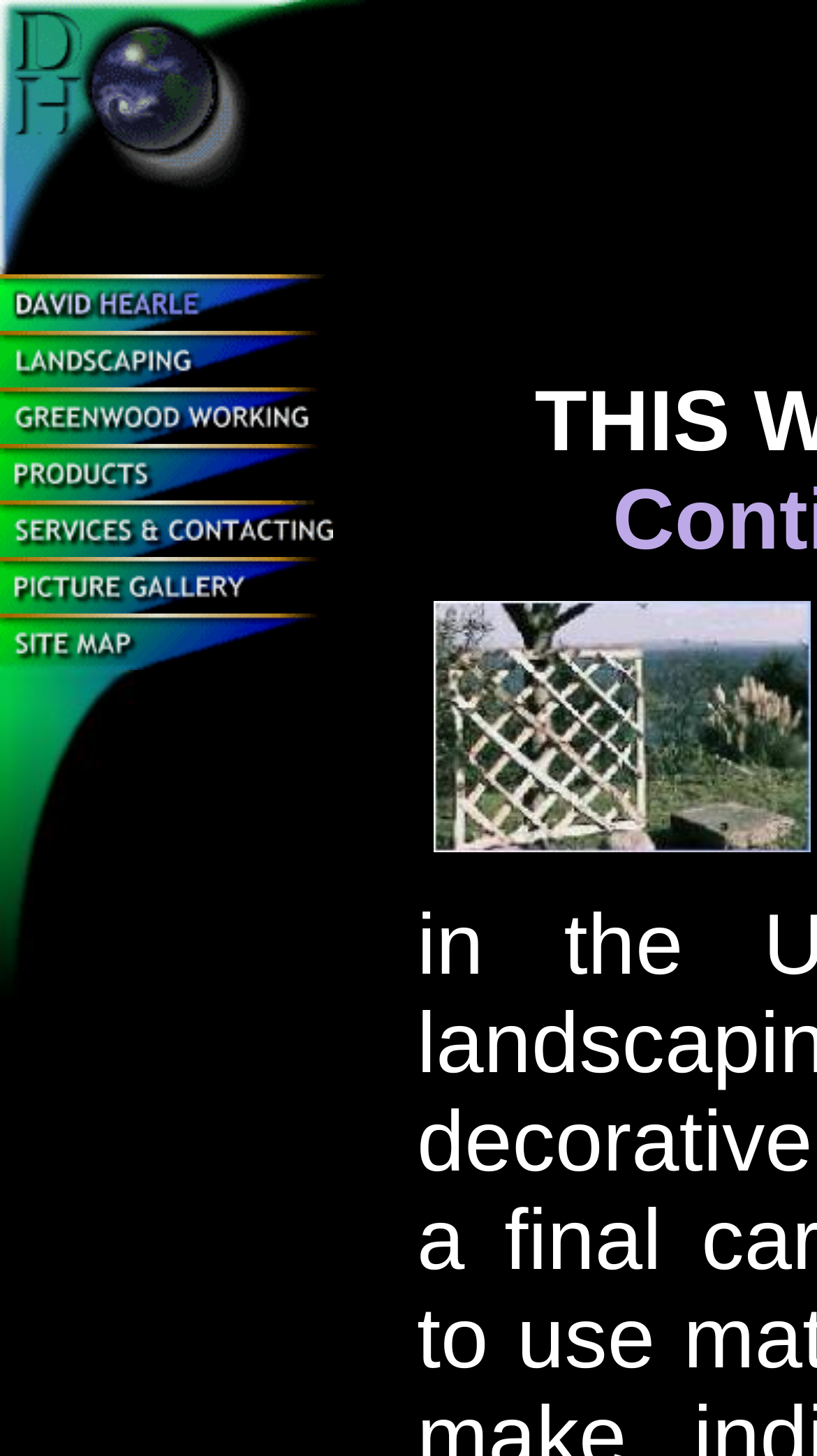Please respond to the question using a single word or phrase:
How many links are there in the table?

5